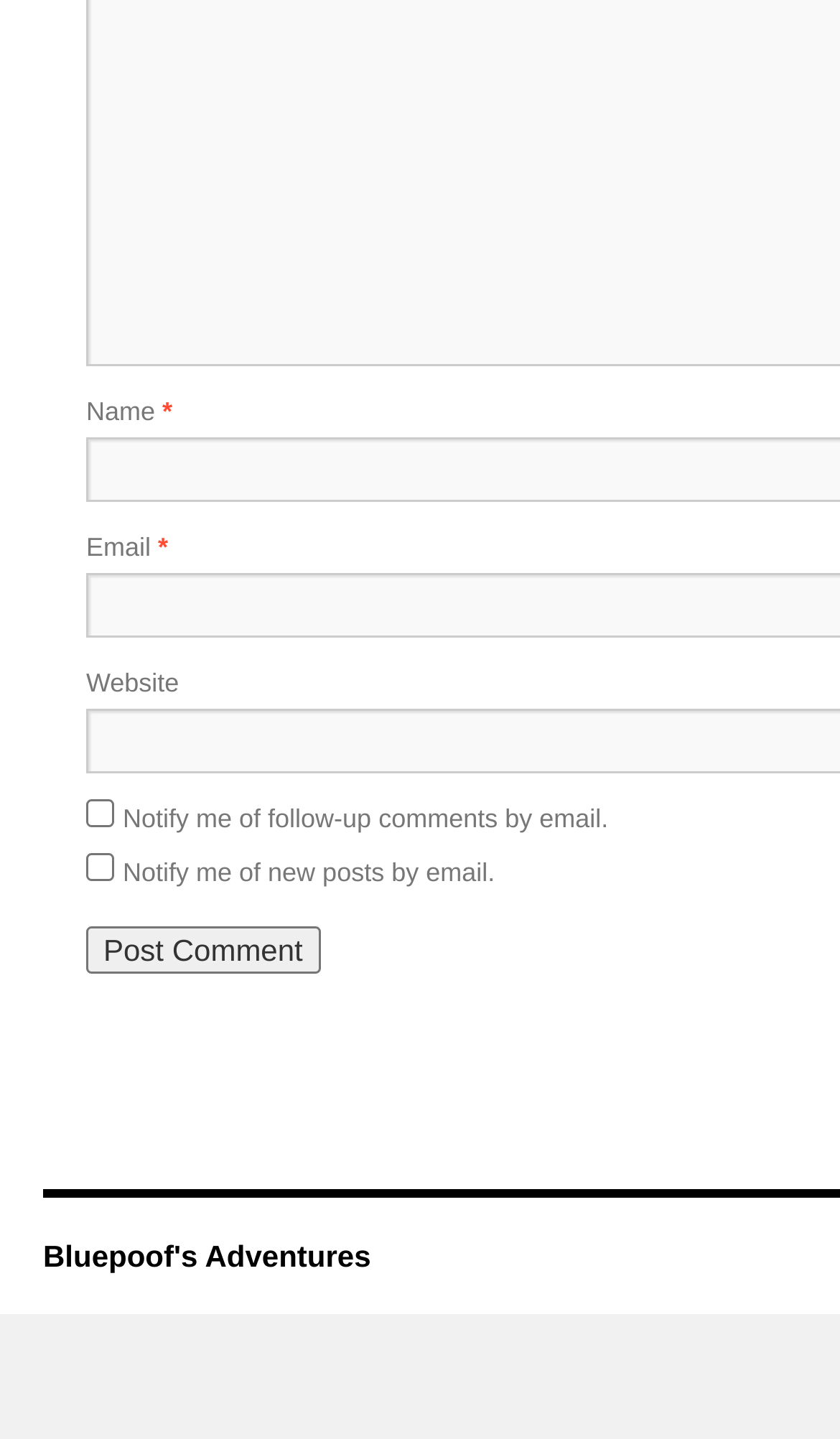Given the element description "name="submit" value="Post Comment"", identify the bounding box of the corresponding UI element.

[0.103, 0.7, 0.381, 0.733]